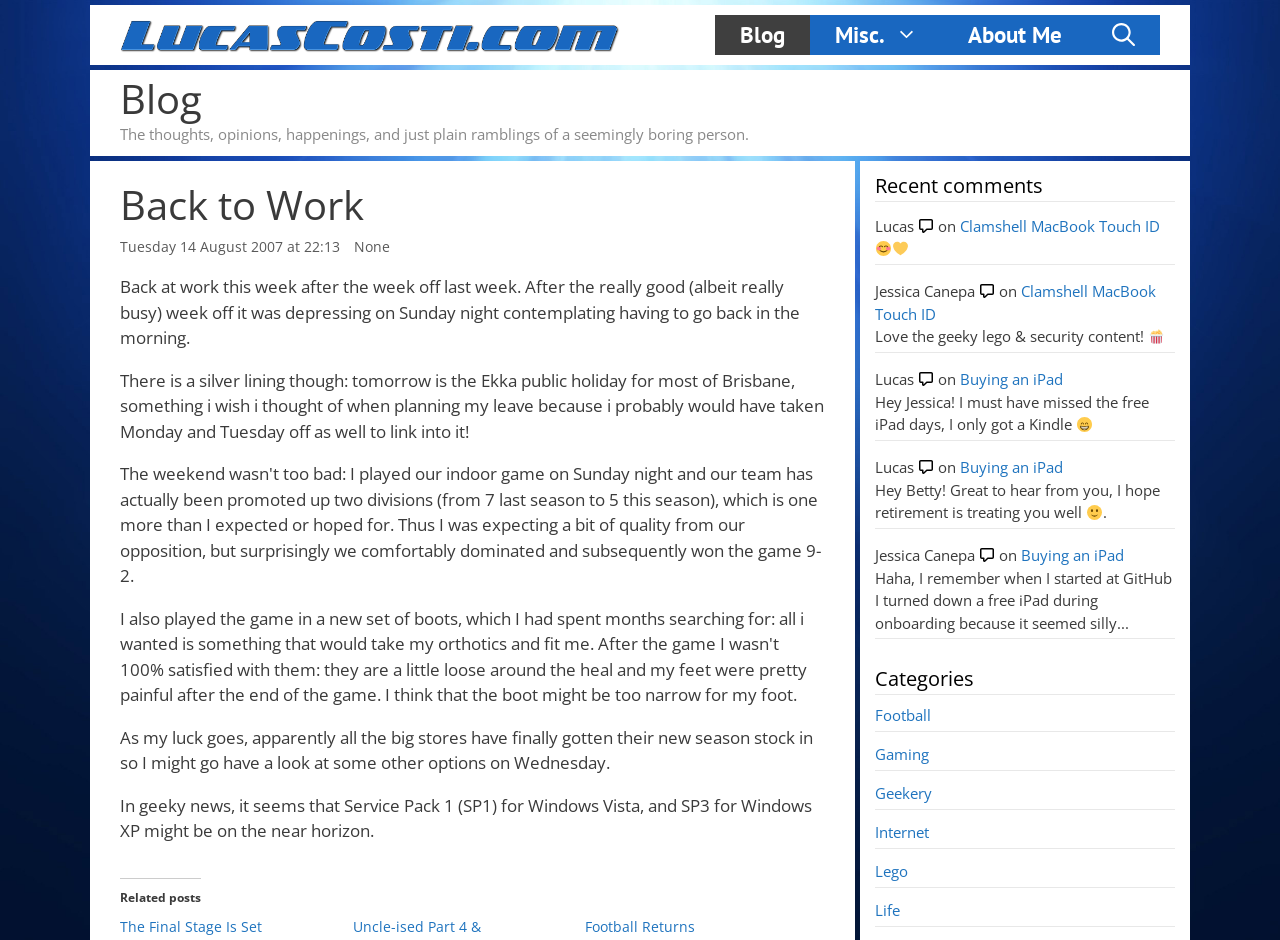What is the author's feeling about going back to work?
Use the image to give a comprehensive and detailed response to the question.

The author mentions in the blog post that 'it was depressing on Sunday night contemplating having to go back in the morning', indicating that they are not looking forward to going back to work.